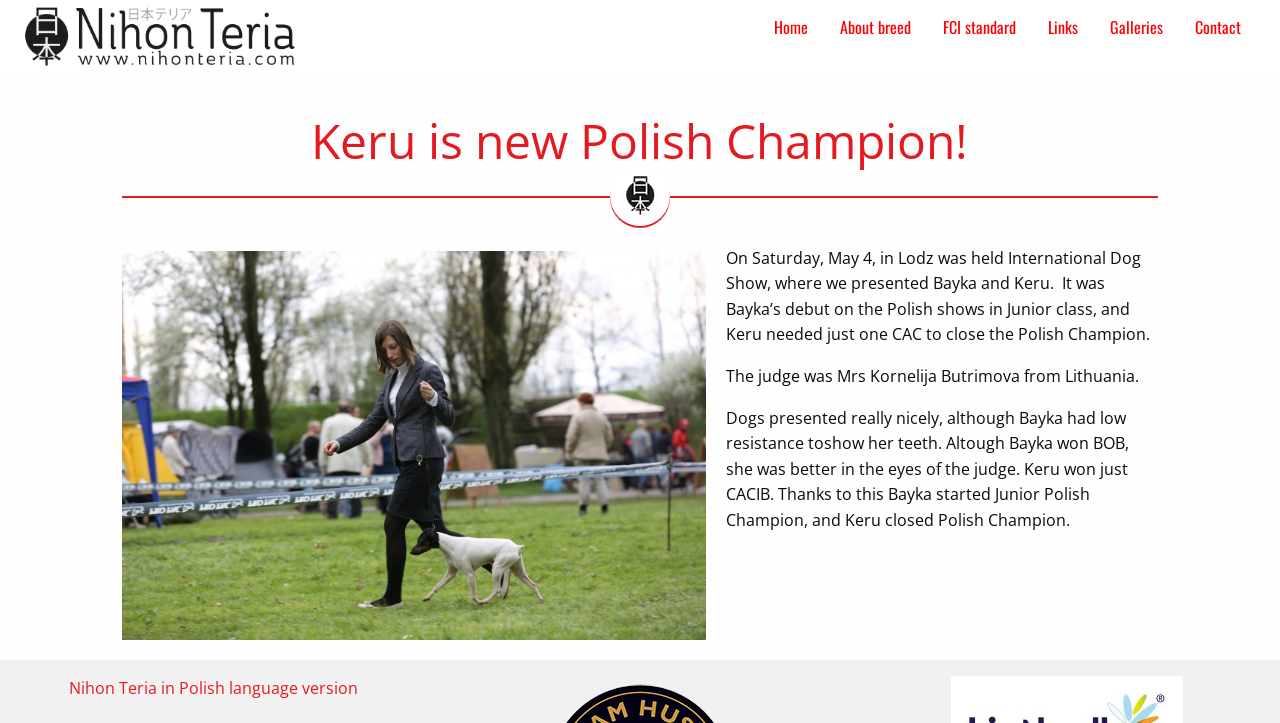What is the link at the bottom of the webpage for?
Can you offer a detailed and complete answer to this question?

The webpage contains a link at the bottom with the text 'Nihon Teria in Polish language version'. Therefore, it can be inferred that the link is for accessing the Nihon Teria website in Polish language version.